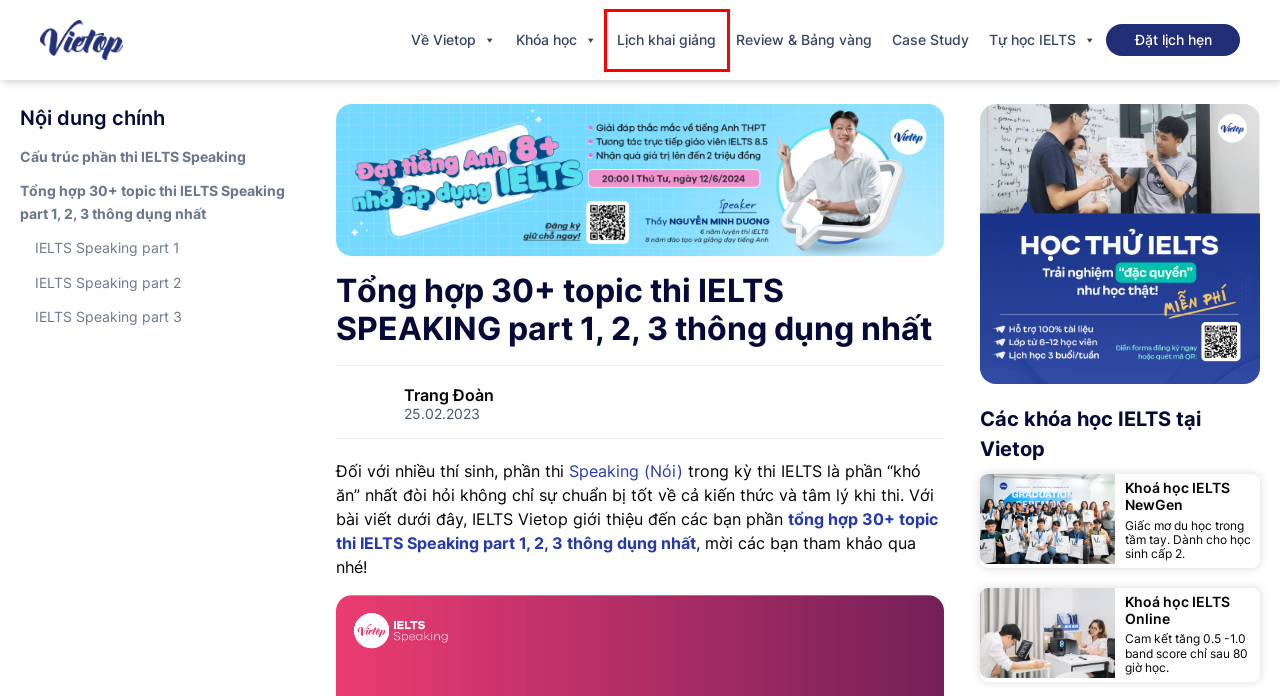A screenshot of a webpage is given with a red bounding box around a UI element. Choose the description that best matches the new webpage shown after clicking the element within the red bounding box. Here are the candidates:
A. Các khóa học IELTS tại Vietop - Đa dạng khoá học cho mọi nhu cầu - IELTS Vietop
B. IELTS Speaking I IELTS Vietop
C. IELTS Vietop - Trung tâm luyện thi IELTS Cấp Tốc
D. Khoá học IELTS Online - IELTS Vietop
E. Đặt hẹn - IELTS Vietop
F. Tự học IELTS - IELTS Vietop
G. Lịch khai giảng - IELTS Vietop
H. Khoá học IELTS Hè NewGen cho học sinh cấp 2

G